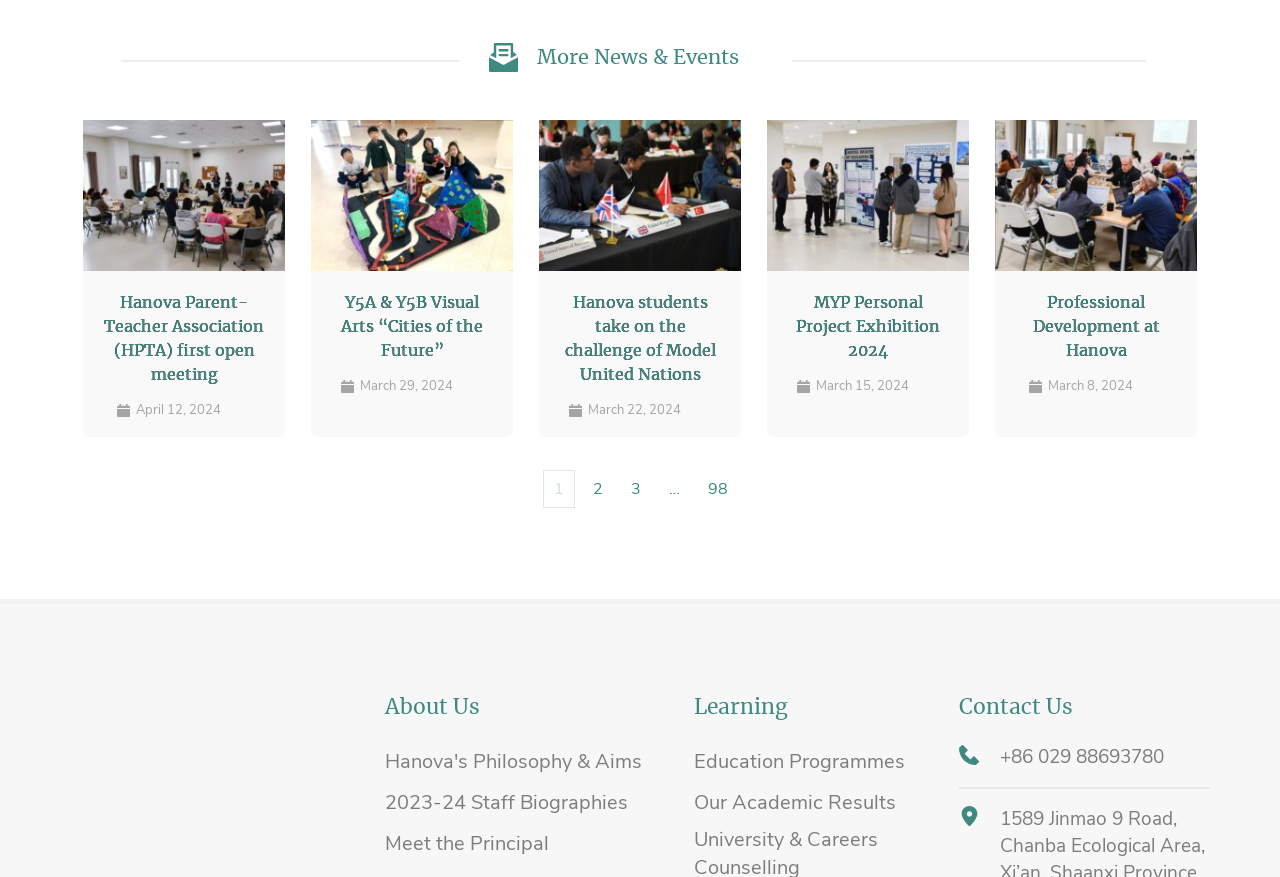Please provide a one-word or phrase answer to the question: 
How many pages of news events are there?

At least 3